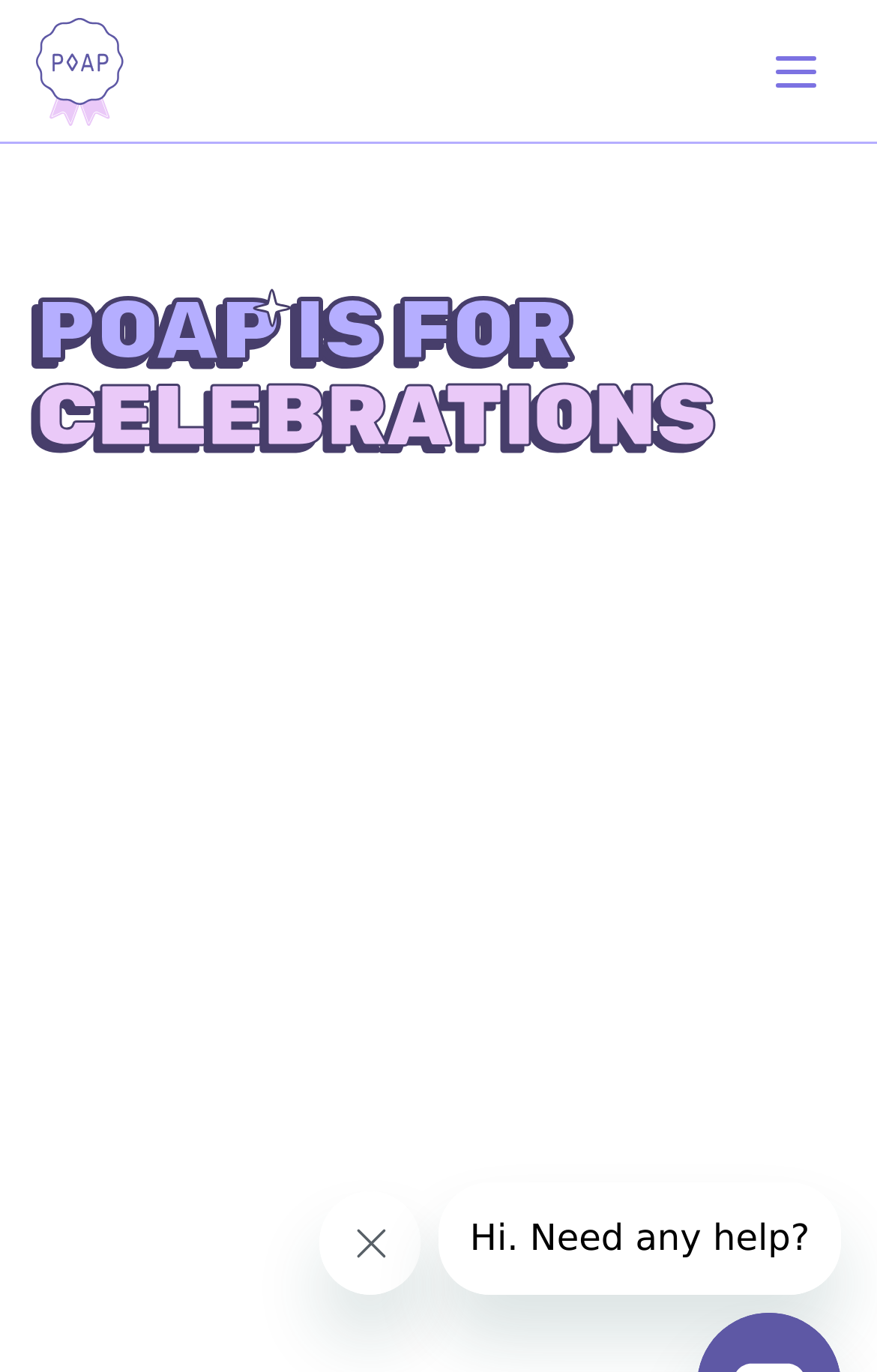How many iframes are present on the webpage?
Using the image, give a concise answer in the form of a single word or short phrase.

2